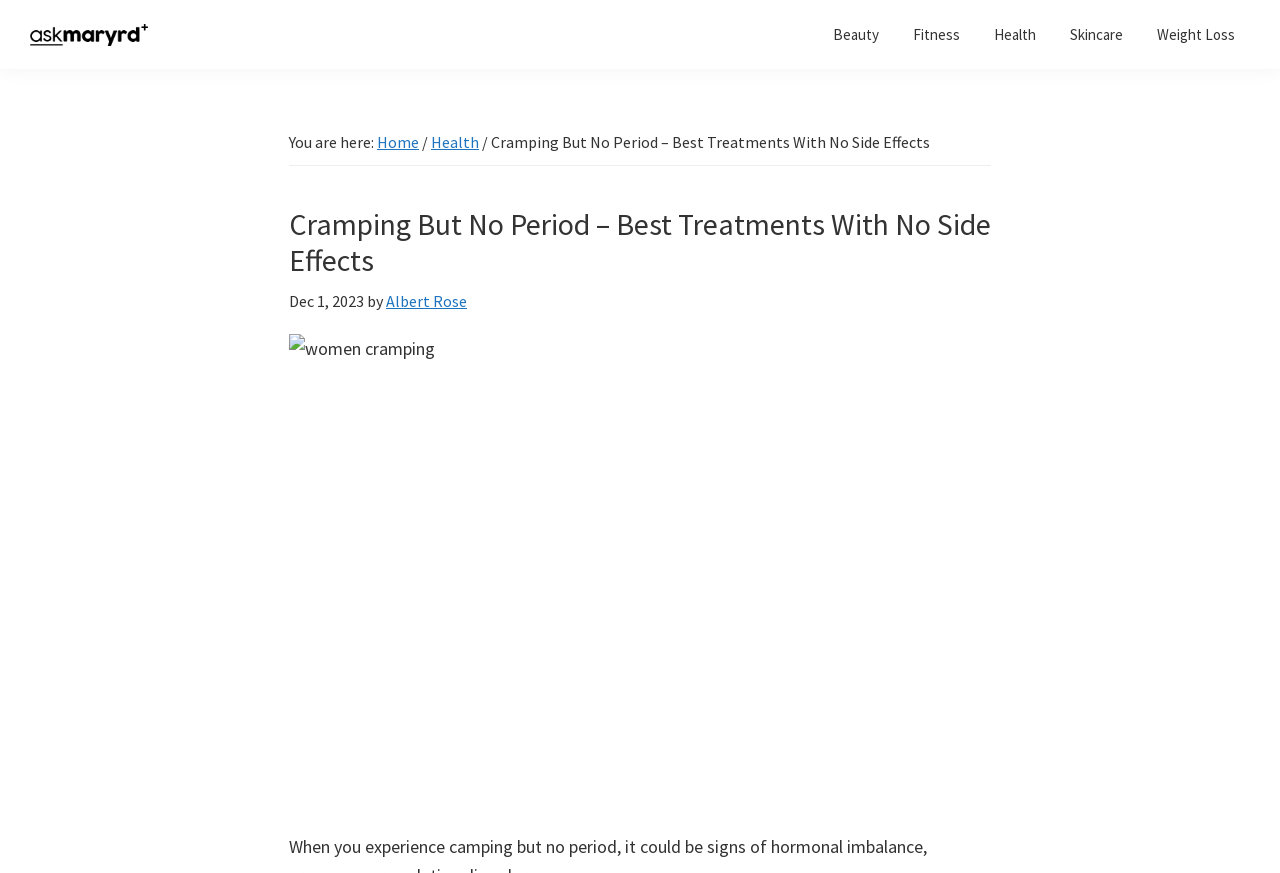How many main navigation links are there?
Could you please answer the question thoroughly and with as much detail as possible?

The main navigation links are located at the top right corner of the webpage, and they are 'Beauty', 'Fitness', 'Health', 'Skincare', and 'Weight Loss'.